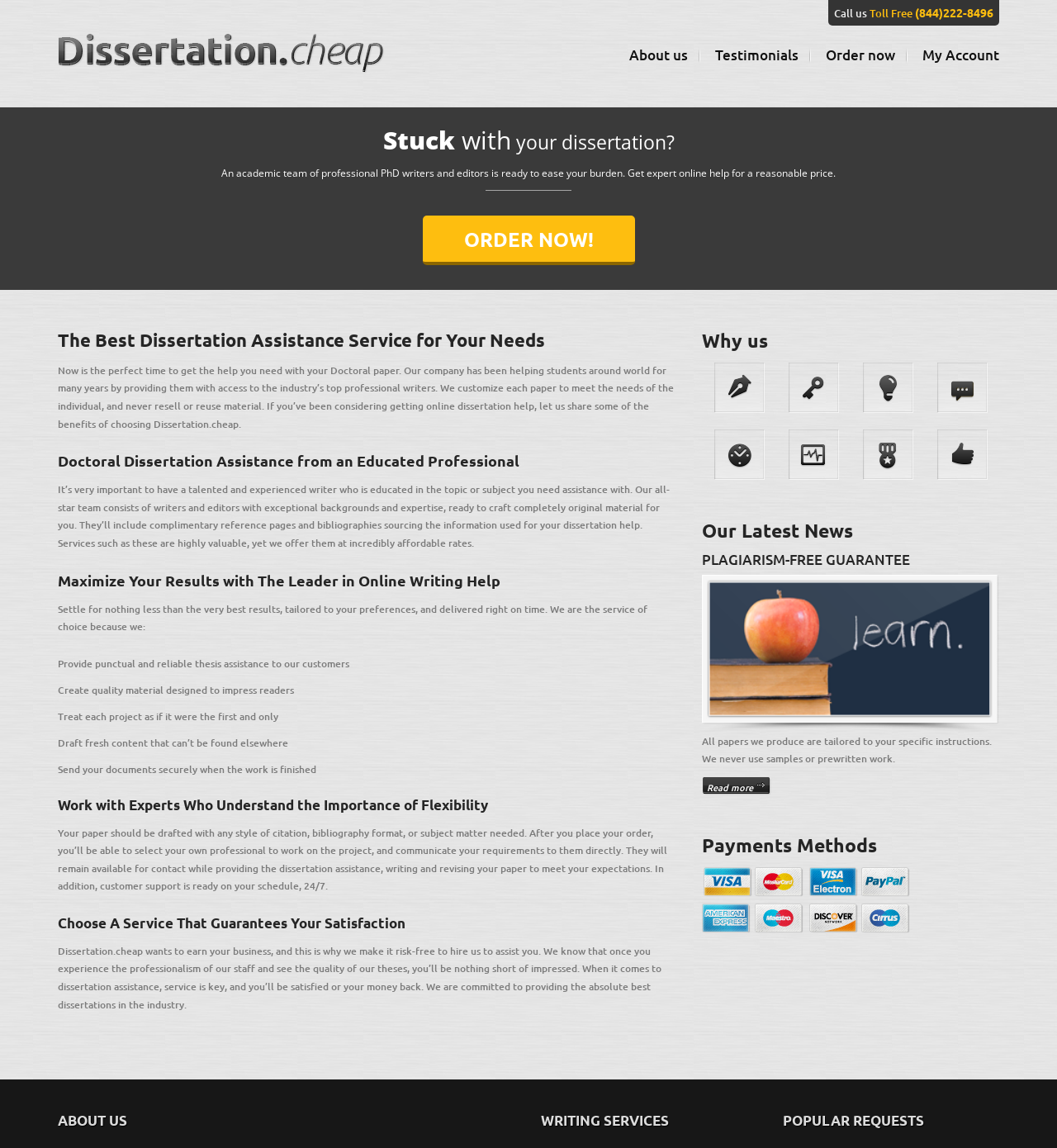What is the phone number?
Answer the question with a single word or phrase, referring to the image.

(844)222-8496